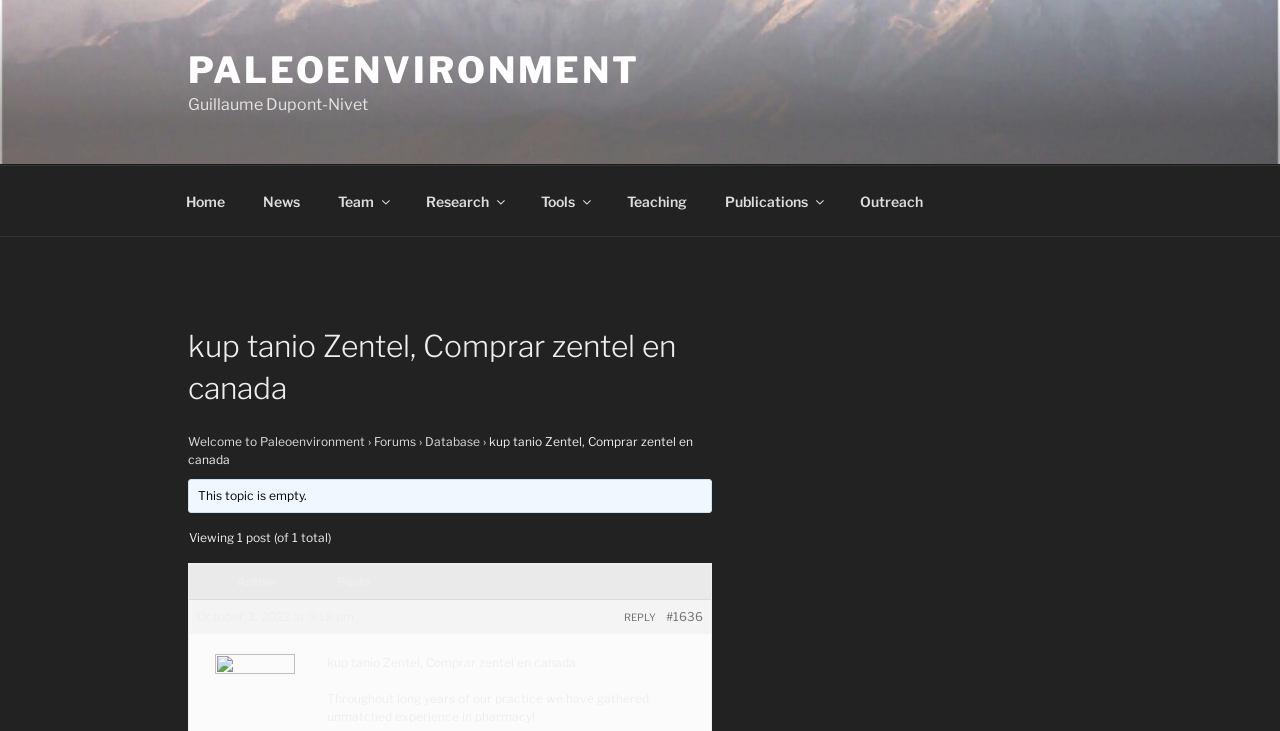Show the bounding box coordinates for the HTML element described as: "Climate Week NYC".

None